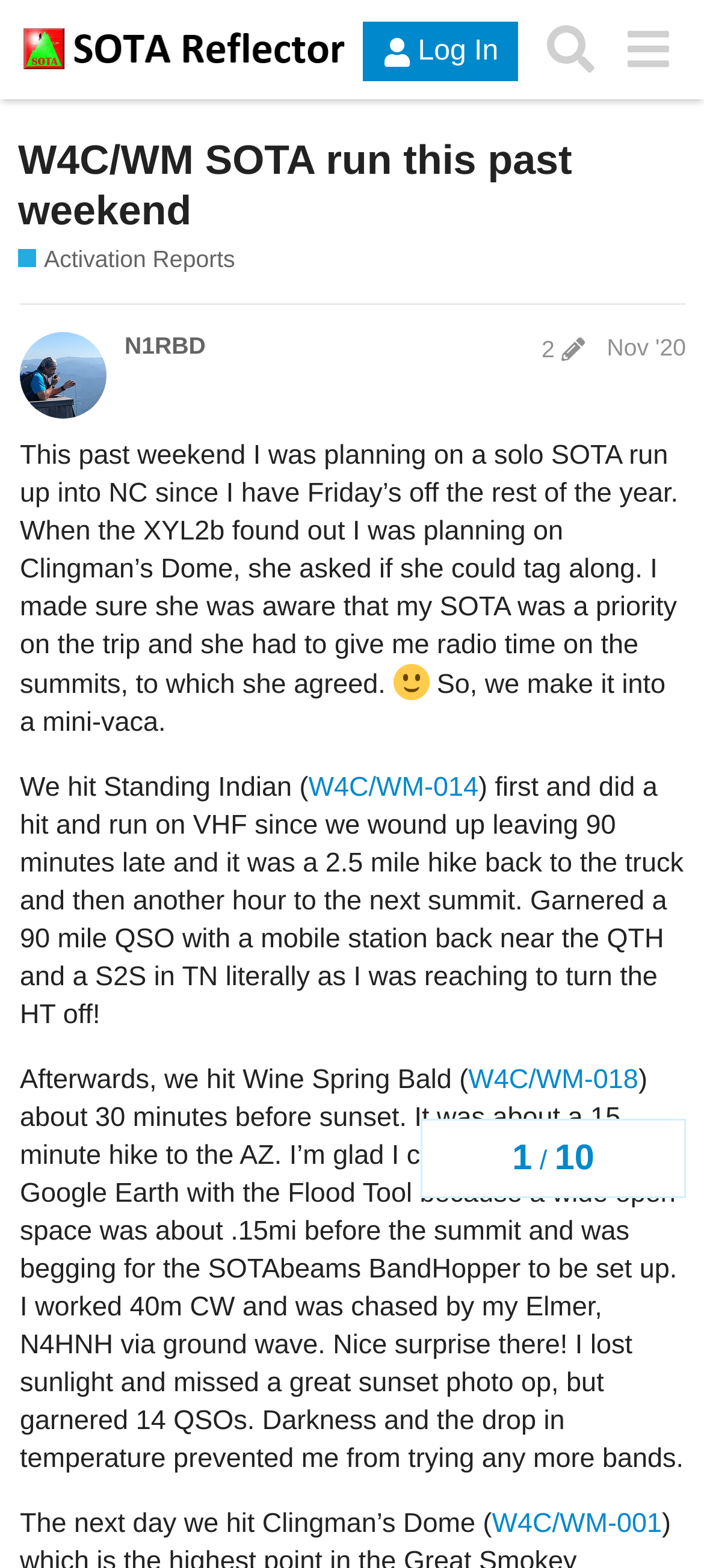Please identify the bounding box coordinates of where to click in order to follow the instruction: "View the 'Activation Reports' category".

[0.026, 0.155, 0.334, 0.176]